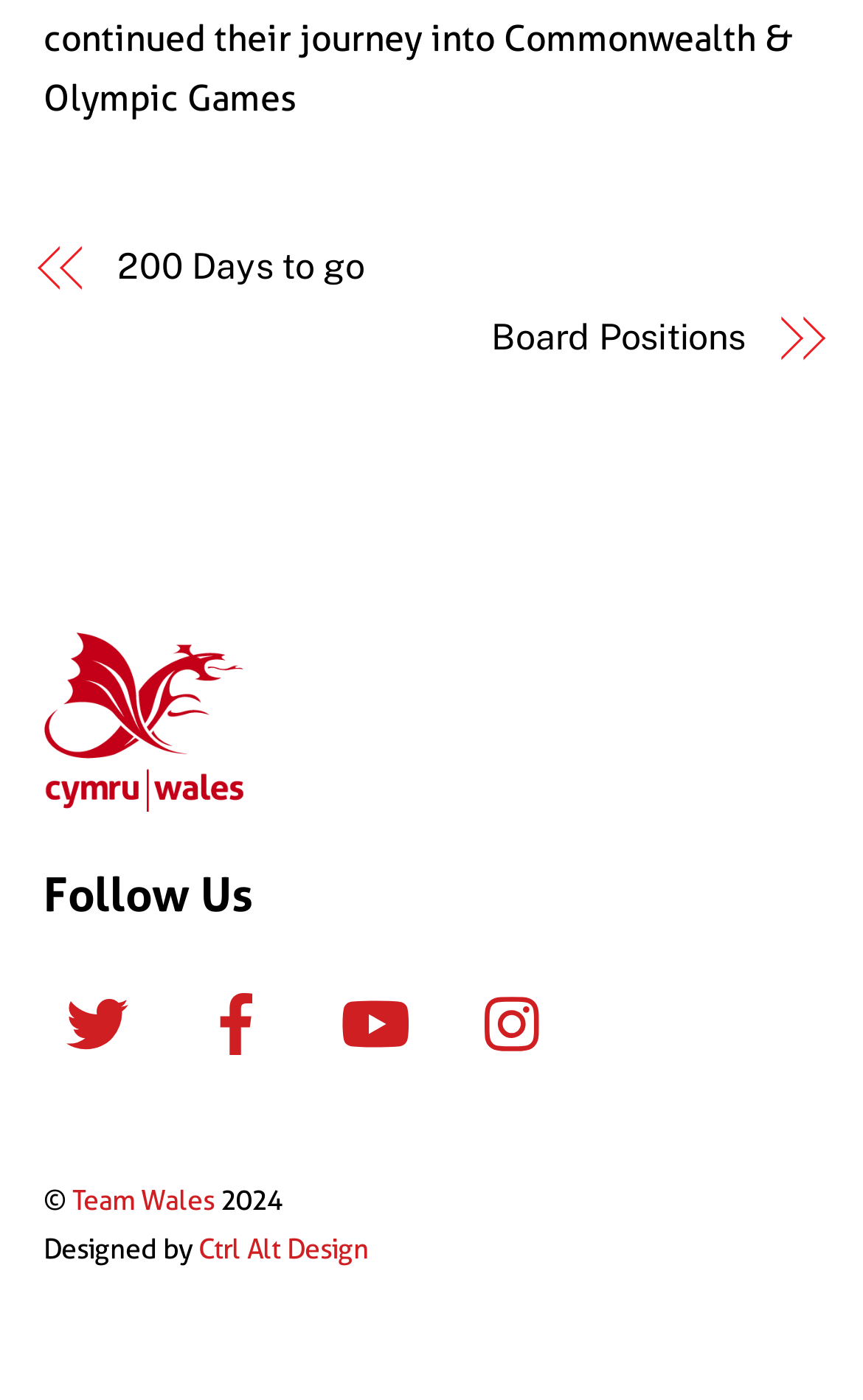Please provide the bounding box coordinates for the element that needs to be clicked to perform the following instruction: "Go to Team Wales homepage". The coordinates should be given as four float numbers between 0 and 1, i.e., [left, top, right, bottom].

[0.083, 0.844, 0.247, 0.871]